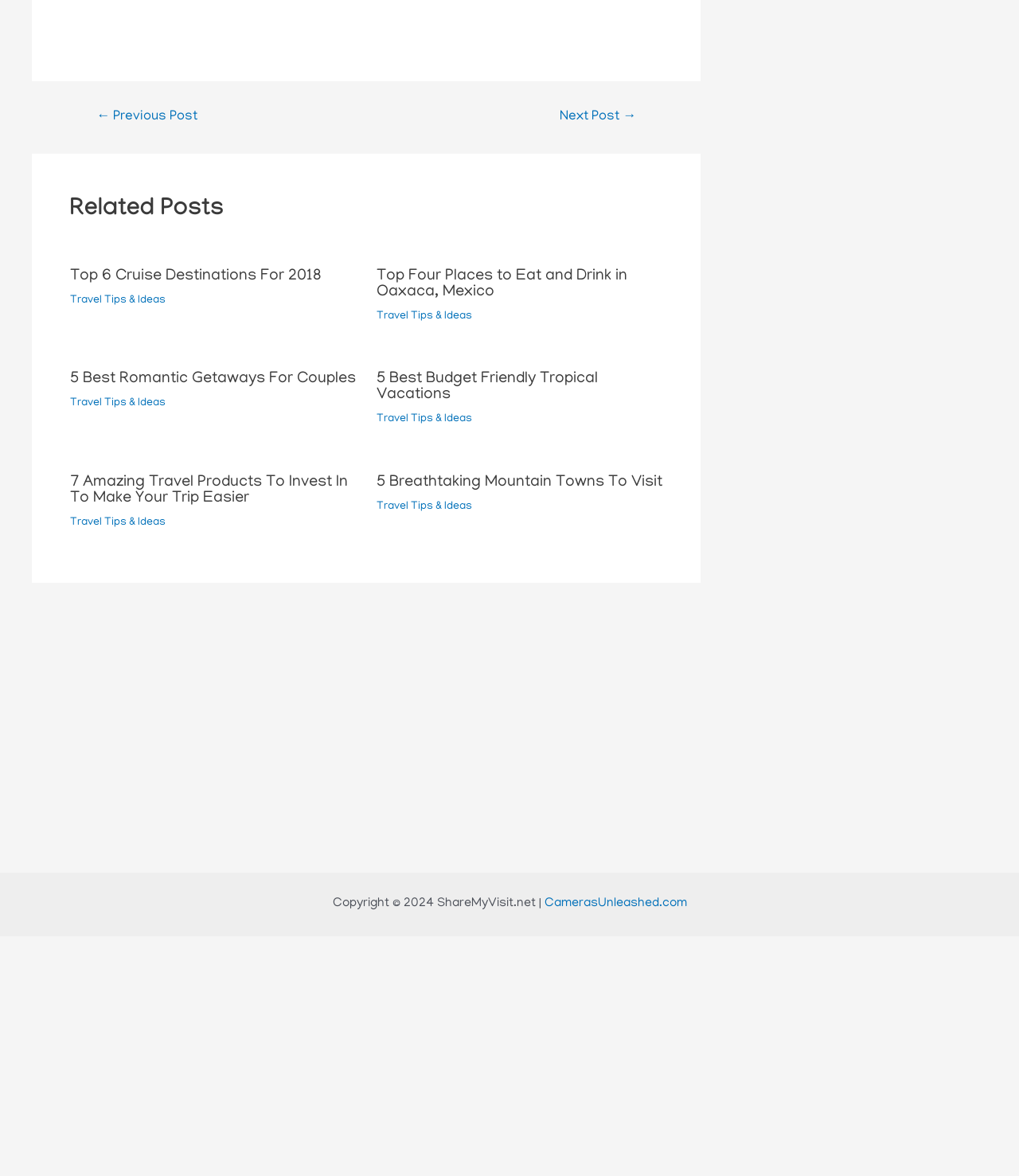What is the title of the first related post?
Provide a detailed answer to the question, using the image to inform your response.

The title of the first related post can be determined by looking at the heading of the first article, which is 'Top 6 Cruise Destinations For 2018'.